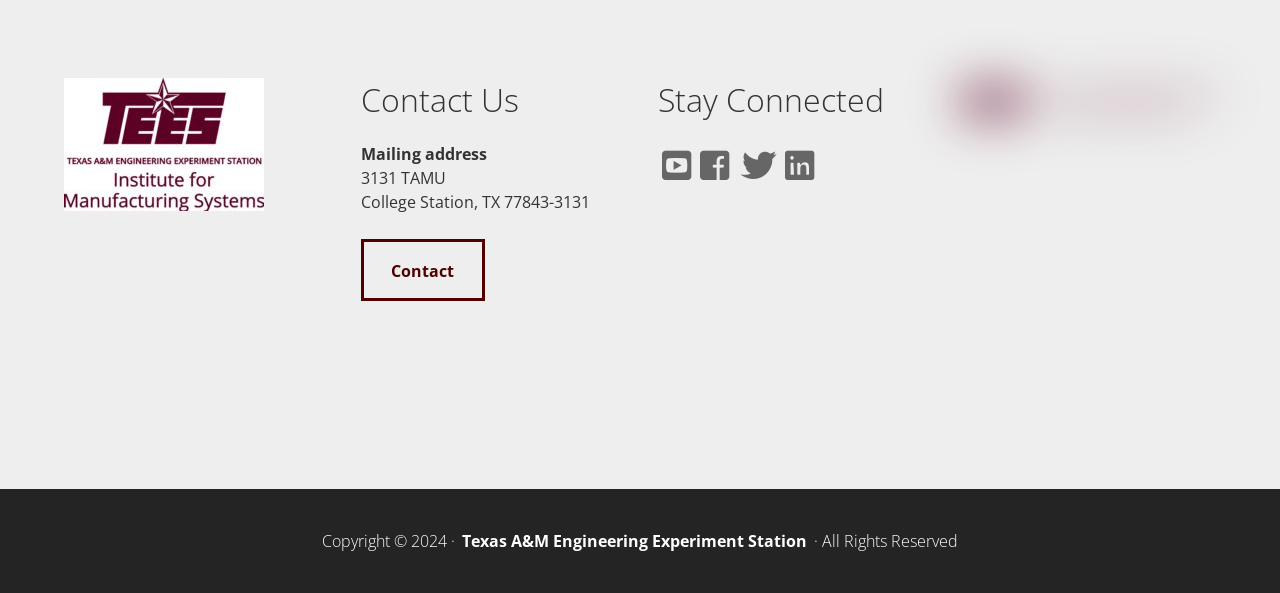Identify the bounding box for the UI element that is described as follows: "Contact".

[0.282, 0.404, 0.379, 0.508]